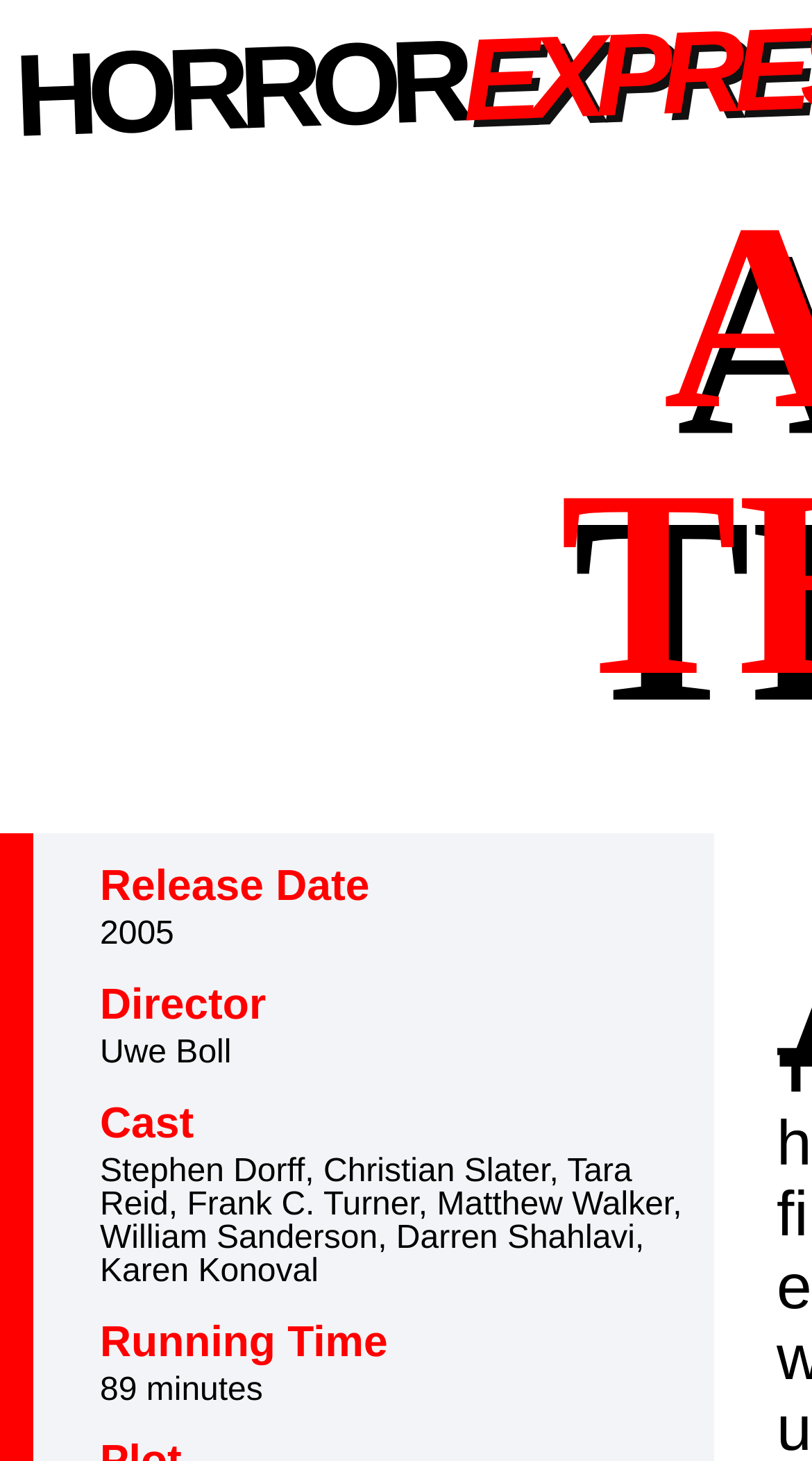Provide the text content of the webpage's main heading.

ALONE IN THE DARK